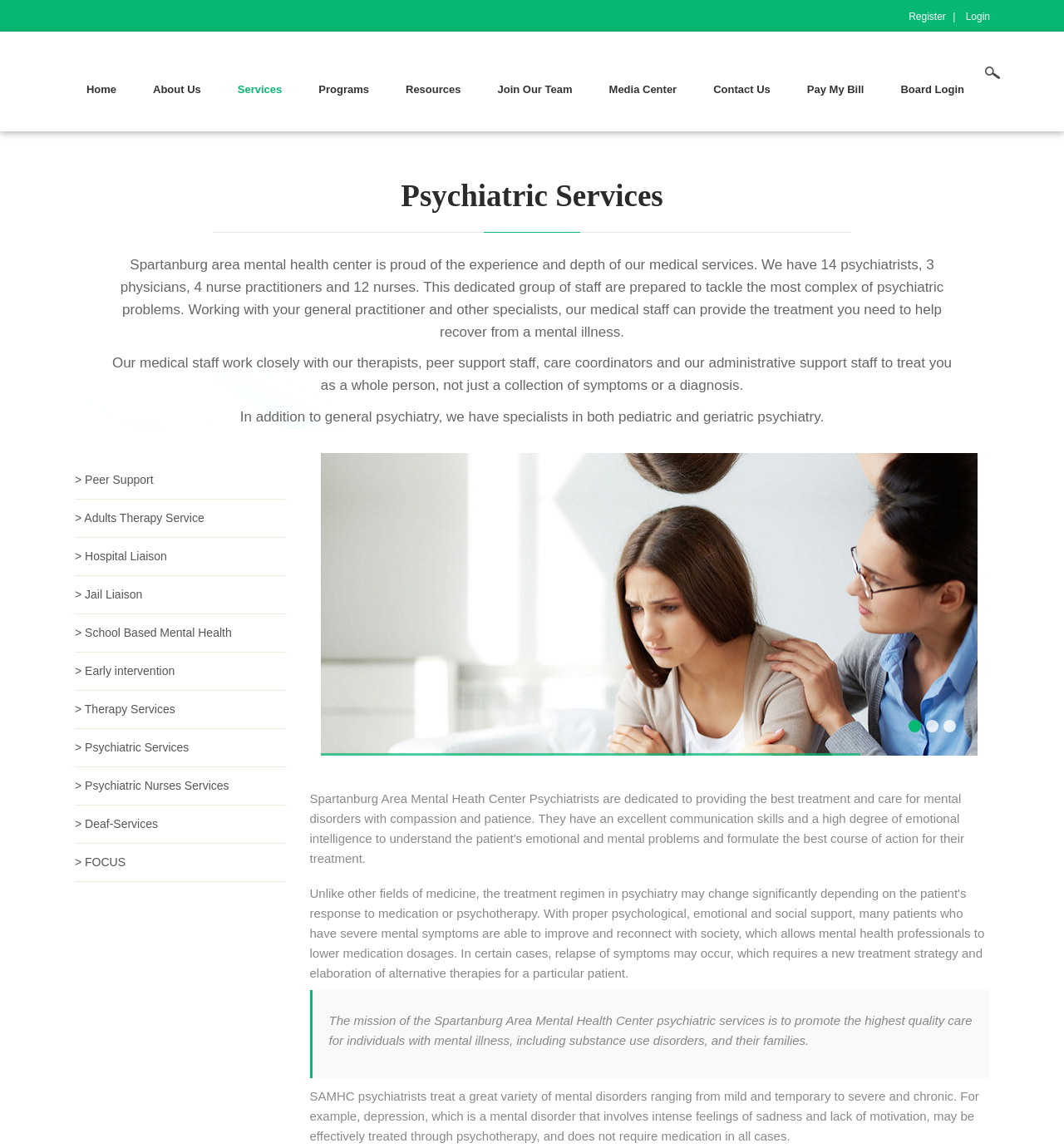Locate the bounding box coordinates of the area to click to fulfill this instruction: "View Psychiatric Services". The bounding box should be presented as four float numbers between 0 and 1, in the order [left, top, right, bottom].

[0.07, 0.645, 0.178, 0.657]